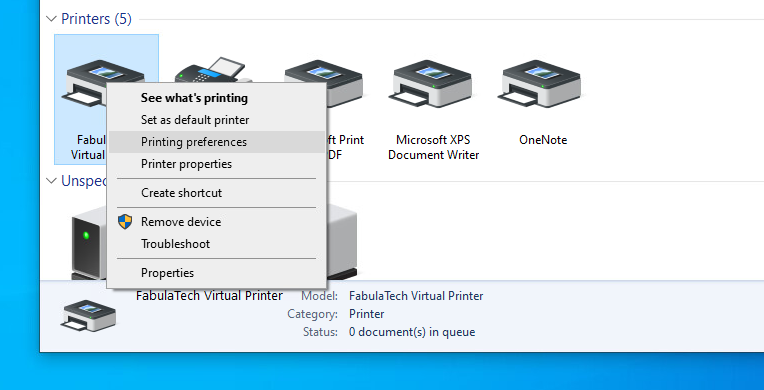What is the purpose of the 'Set as default printer' option?
Using the image, provide a detailed and thorough answer to the question.

I can infer the purpose of the 'Set as default printer' option by understanding the context of the screenshot. The option is likely used to set the selected printer as the default printer for the operating system, so that it is used as the default printing device for future print jobs.